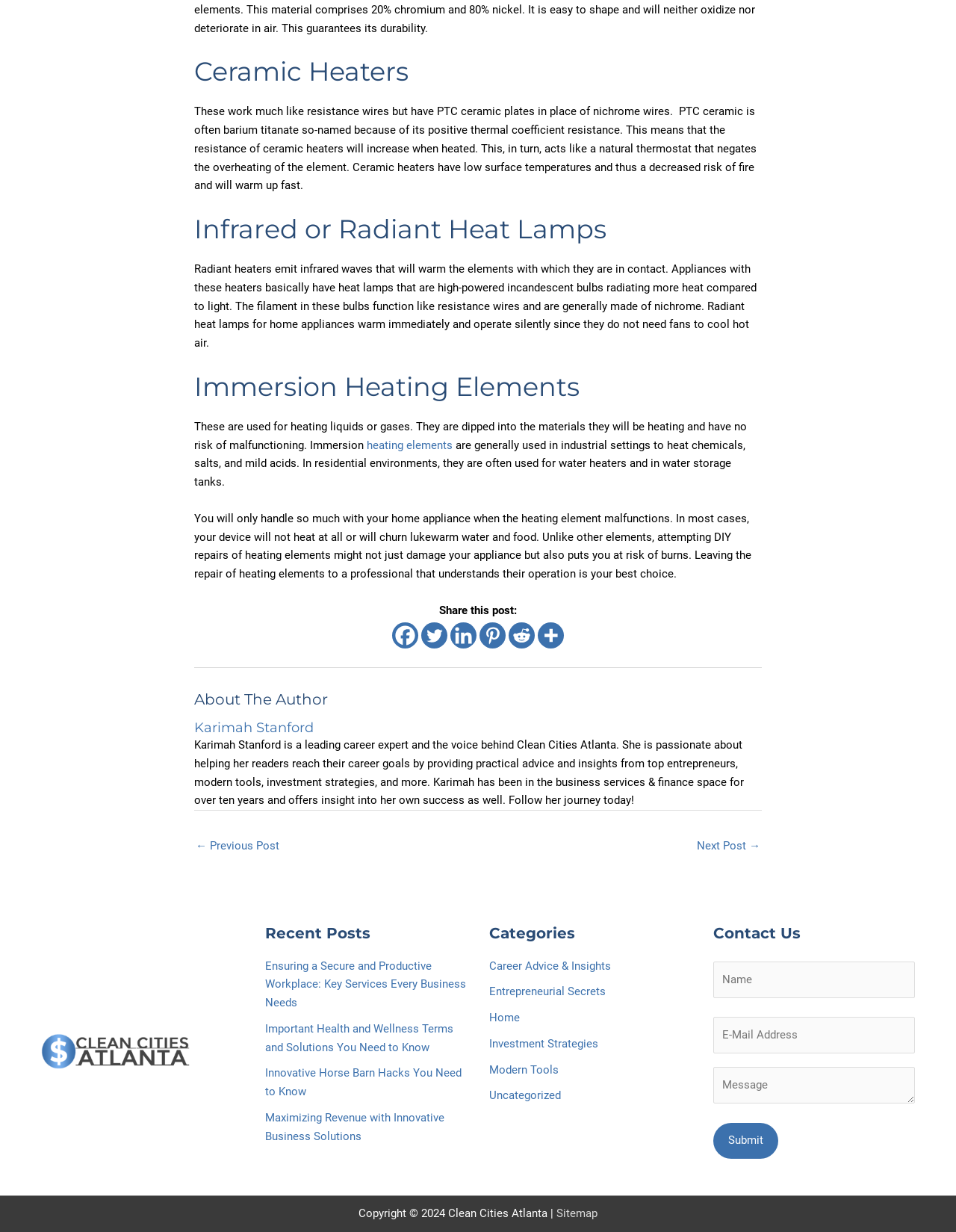Please indicate the bounding box coordinates of the element's region to be clicked to achieve the instruction: "Click the 'Facebook' link to share the post". Provide the coordinates as four float numbers between 0 and 1, i.e., [left, top, right, bottom].

[0.41, 0.505, 0.438, 0.526]